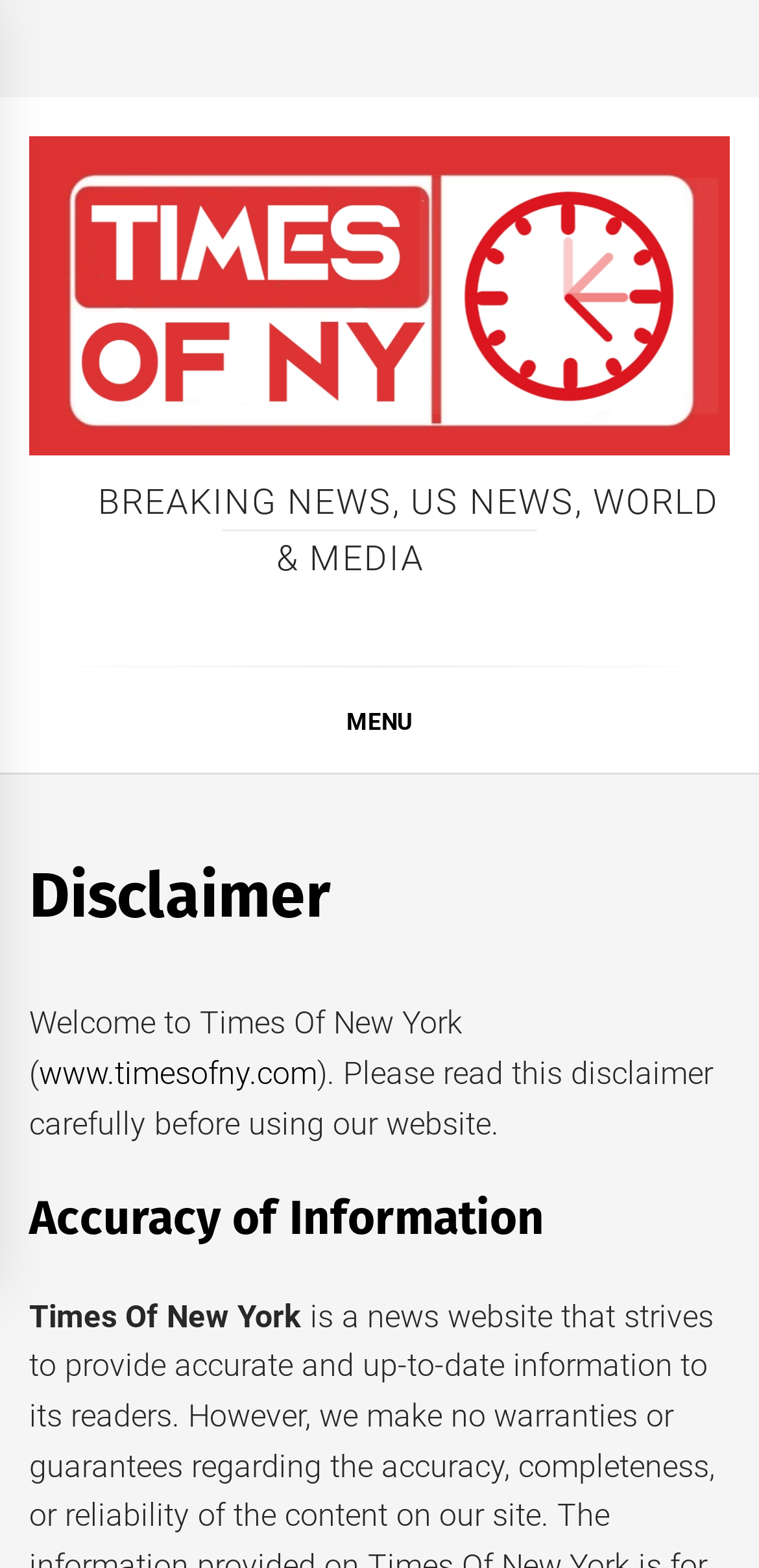What is the subheading below 'Disclaimer'?
Refer to the image and give a detailed response to the question.

I determined the answer by looking at the heading 'Accuracy of Information' which is a subheading below the main heading 'Disclaimer'.